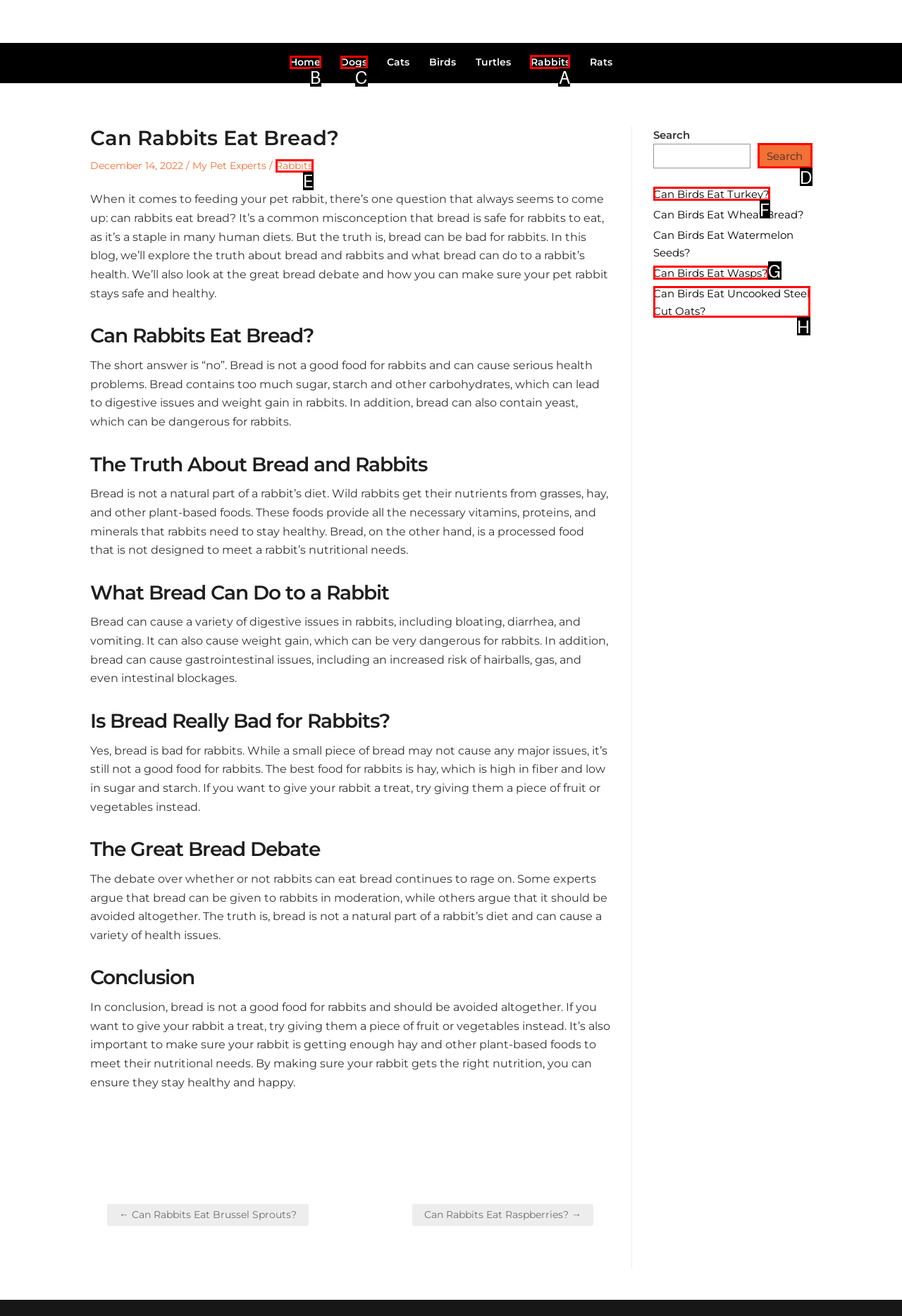Select the letter of the option that should be clicked to achieve the specified task: Click on the 'Rabbits' link in the menu. Respond with just the letter.

A